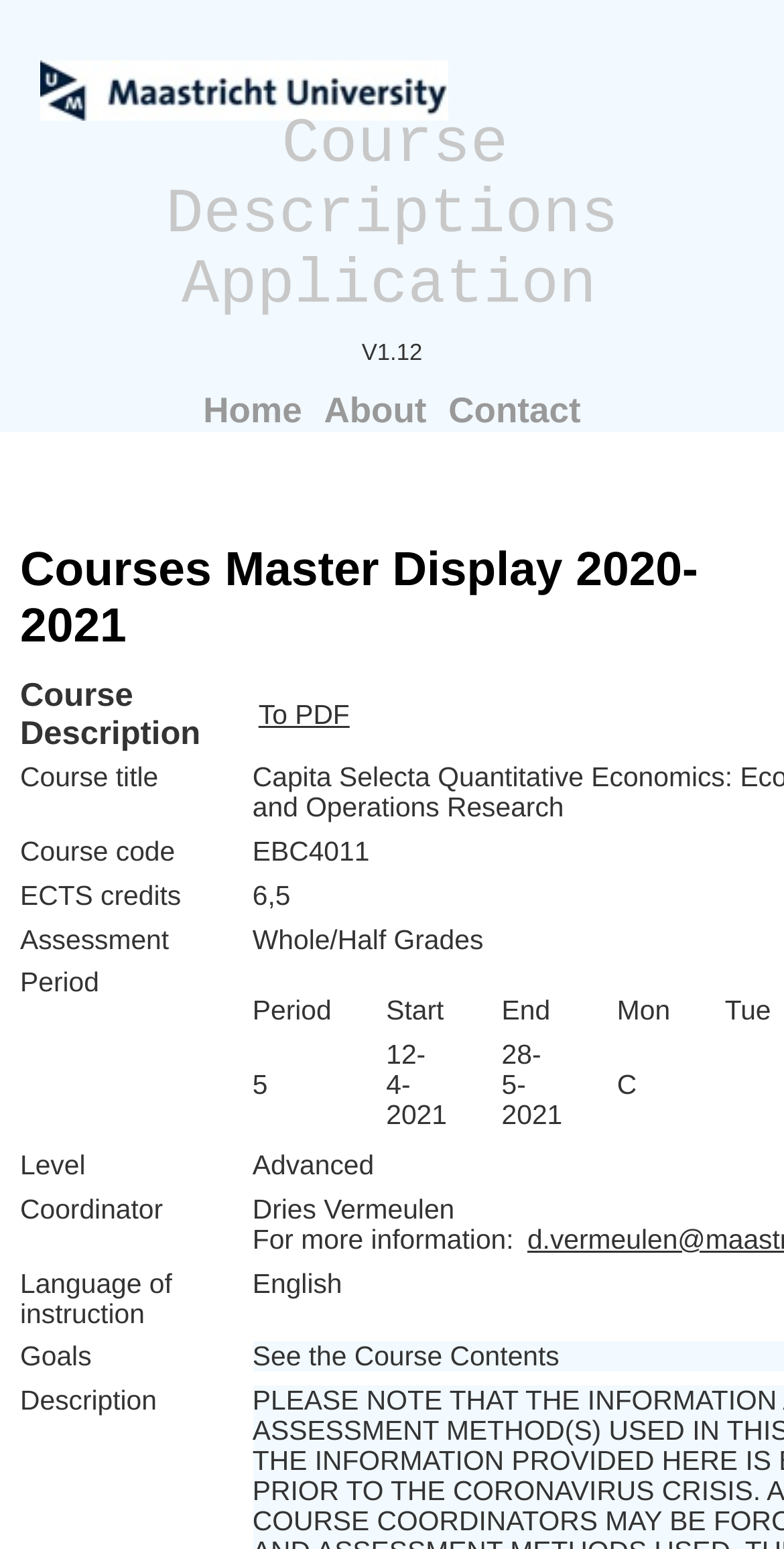What is the column header for the course title?
Using the image as a reference, answer the question with a short word or phrase.

Course title